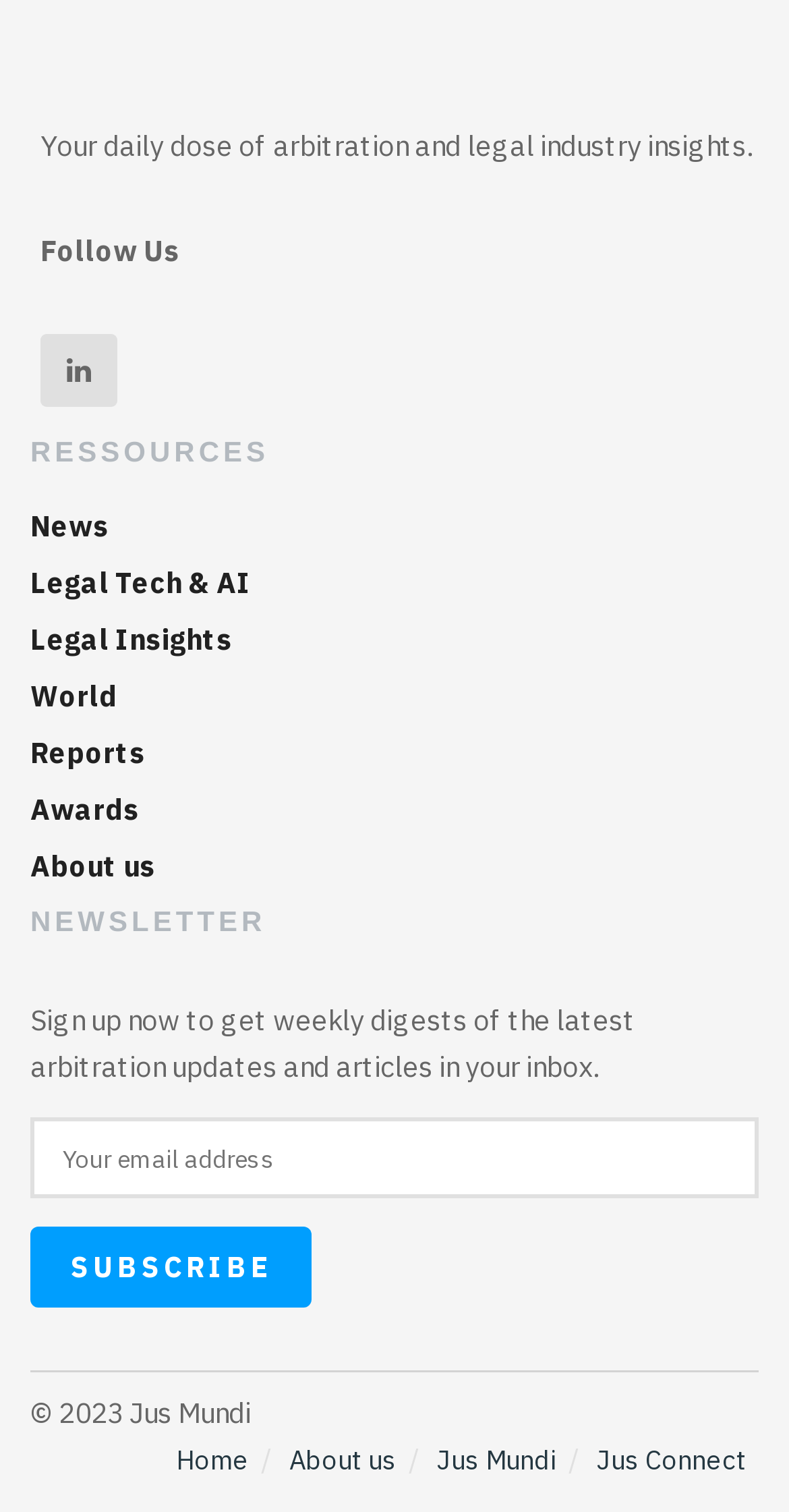Calculate the bounding box coordinates for the UI element based on the following description: "Jus Connect". Ensure the coordinates are four float numbers between 0 and 1, i.e., [left, top, right, bottom].

[0.756, 0.954, 0.946, 0.977]